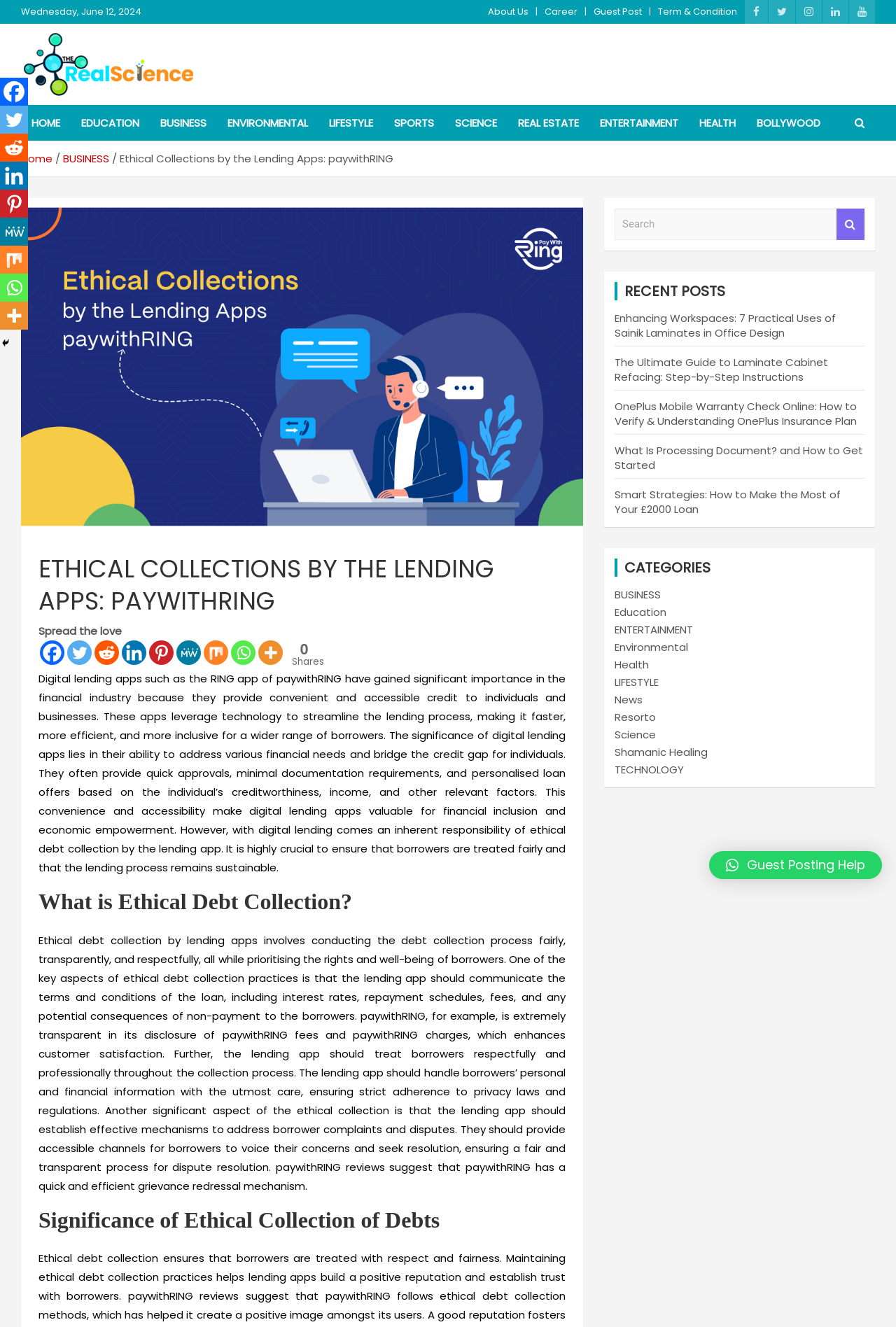Find the bounding box coordinates of the clickable area required to complete the following action: "Search for something".

[0.686, 0.157, 0.934, 0.181]